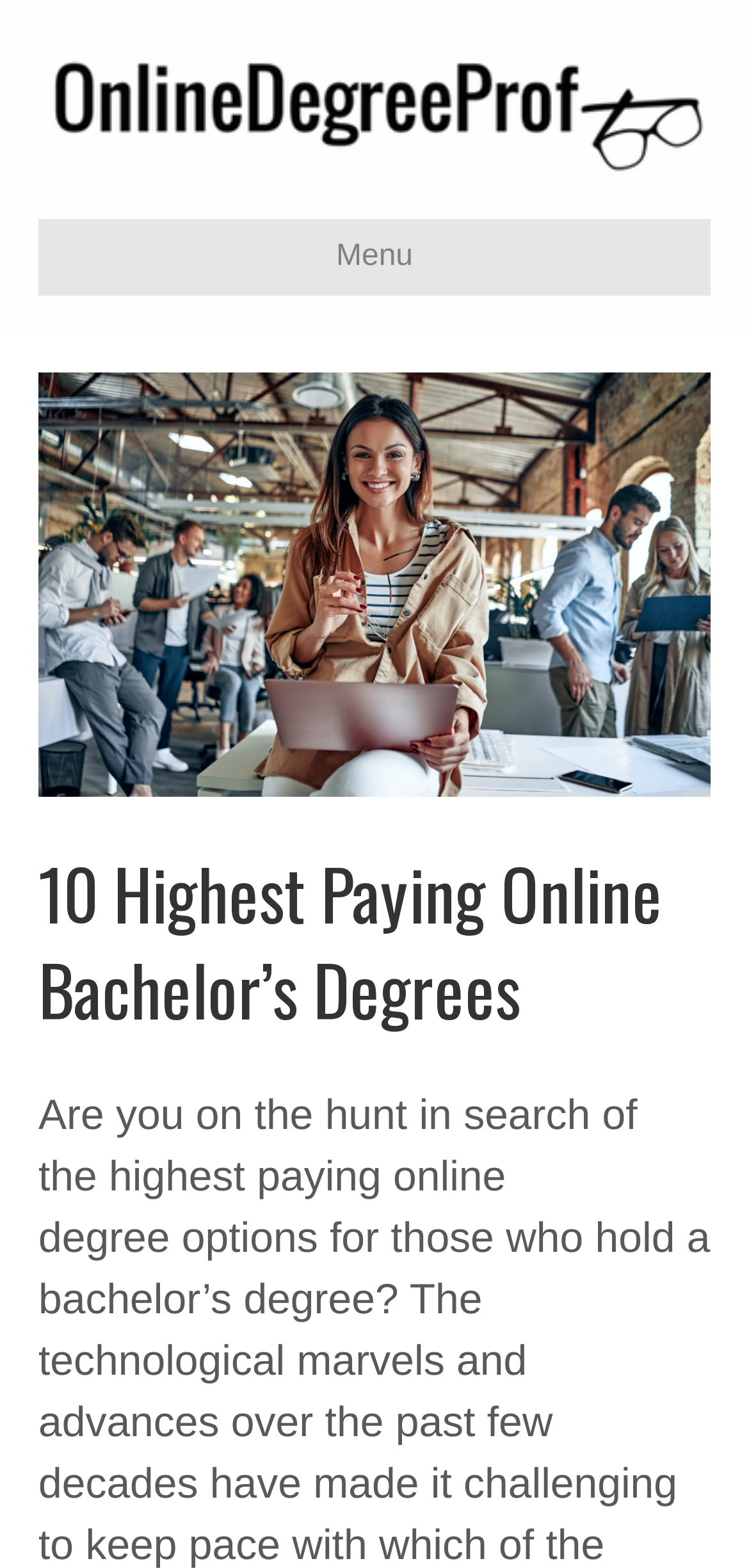Please determine the bounding box coordinates for the element with the description: "alt="Online Degree Prof"".

[0.051, 0.052, 0.949, 0.083]